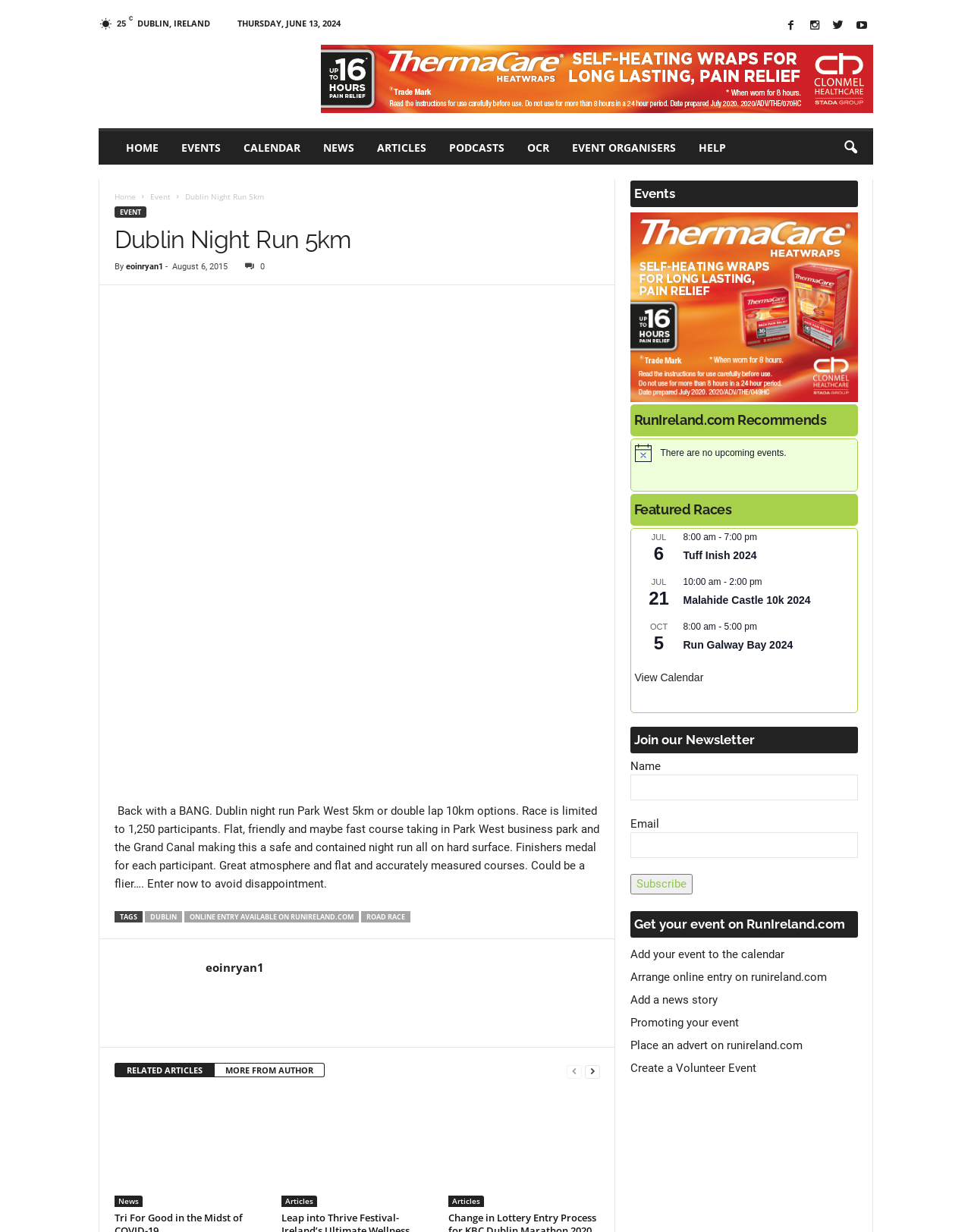Identify the bounding box of the UI element that matches this description: "Arrange online entry on runireland.com".

[0.649, 0.788, 0.851, 0.799]